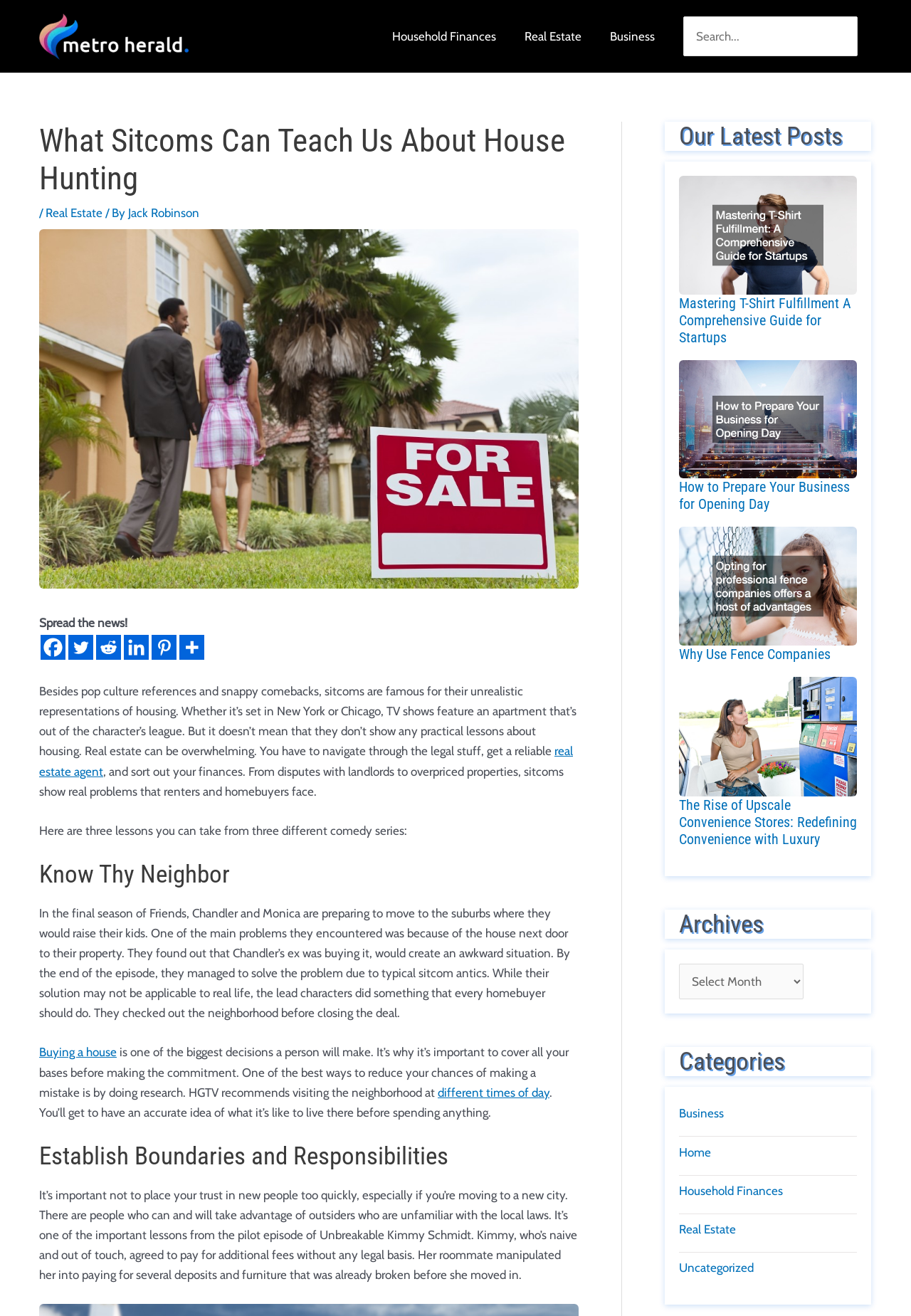Elaborate on the different components and information displayed on the webpage.

The webpage is an article from Metro Herald, titled "Three Lessons from Sitcoms About House Hunting." At the top, there is a logo of Metro Herald, followed by a navigation menu with links to "Household Finances," "Real Estate," and "Business." A search bar is located to the right of the navigation menu.

Below the navigation menu, there is a header section with the title of the article, accompanied by a subheading and an image of a couple looking at houses for sale. The article is written by Jack Robinson and has social media sharing links below the header section.

The main content of the article is divided into three sections, each with a heading and a brief description. The first section, "Know Thy Neighbor," discusses the importance of researching the neighborhood before buying a house, as depicted in an episode of Friends. The second section, "Establish Boundaries and Responsibilities," highlights the need to establish clear boundaries and responsibilities when moving to a new place, as shown in an episode of Unbreakable Kimmy Schmidt.

To the right of the main content, there are three columns of complementary content. The top column has a heading "Our Latest Posts" and lists several article titles with links and images. The middle column has a heading "Archives," and the bottom column has a heading "Categories" with a dropdown menu.

Overall, the webpage has a clean and organized layout, with clear headings and concise text. The use of images and social media sharing links adds to the visual appeal and interactivity of the page.